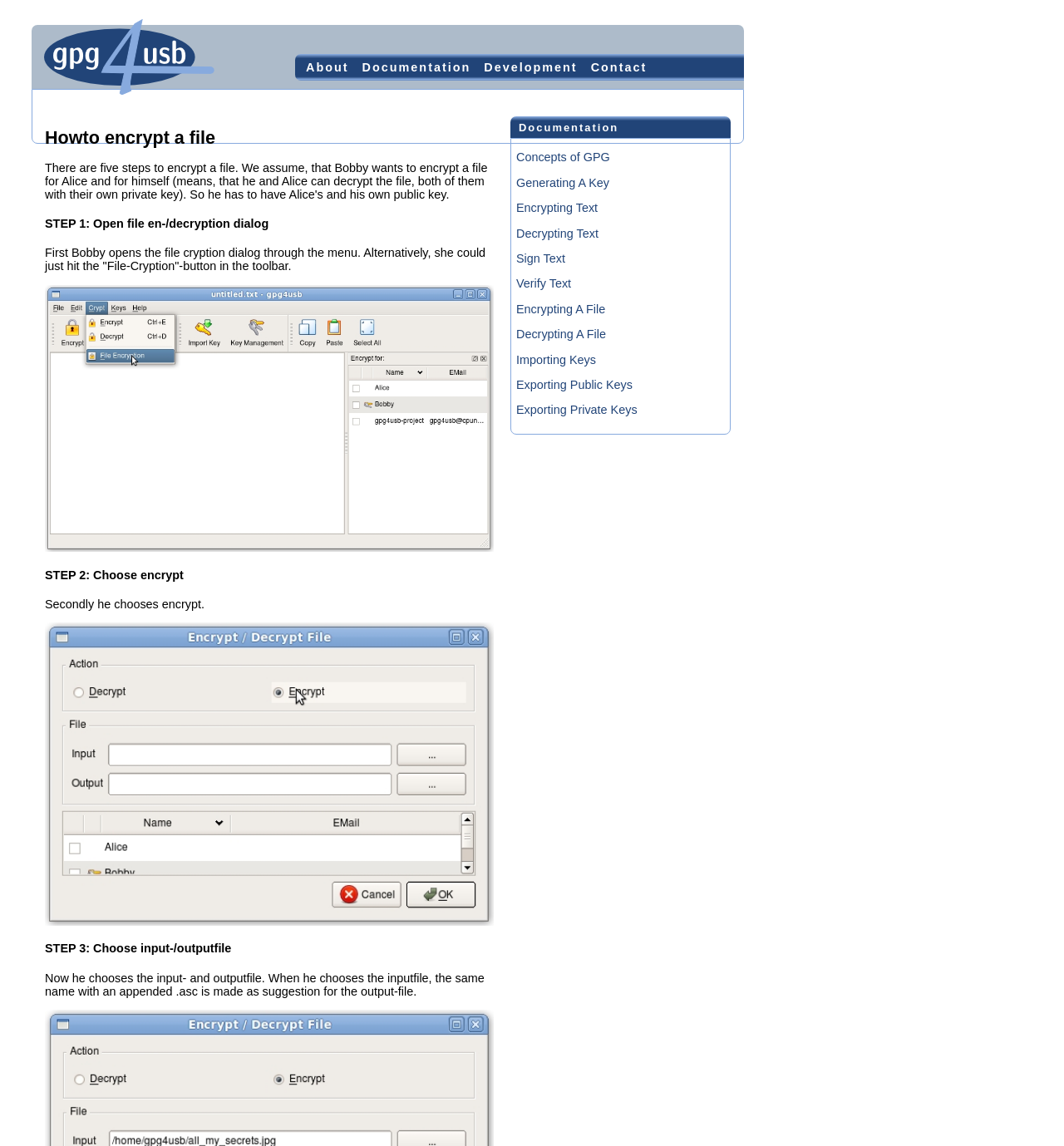Determine the main headline of the webpage and provide its text.

Howto encrypt a file